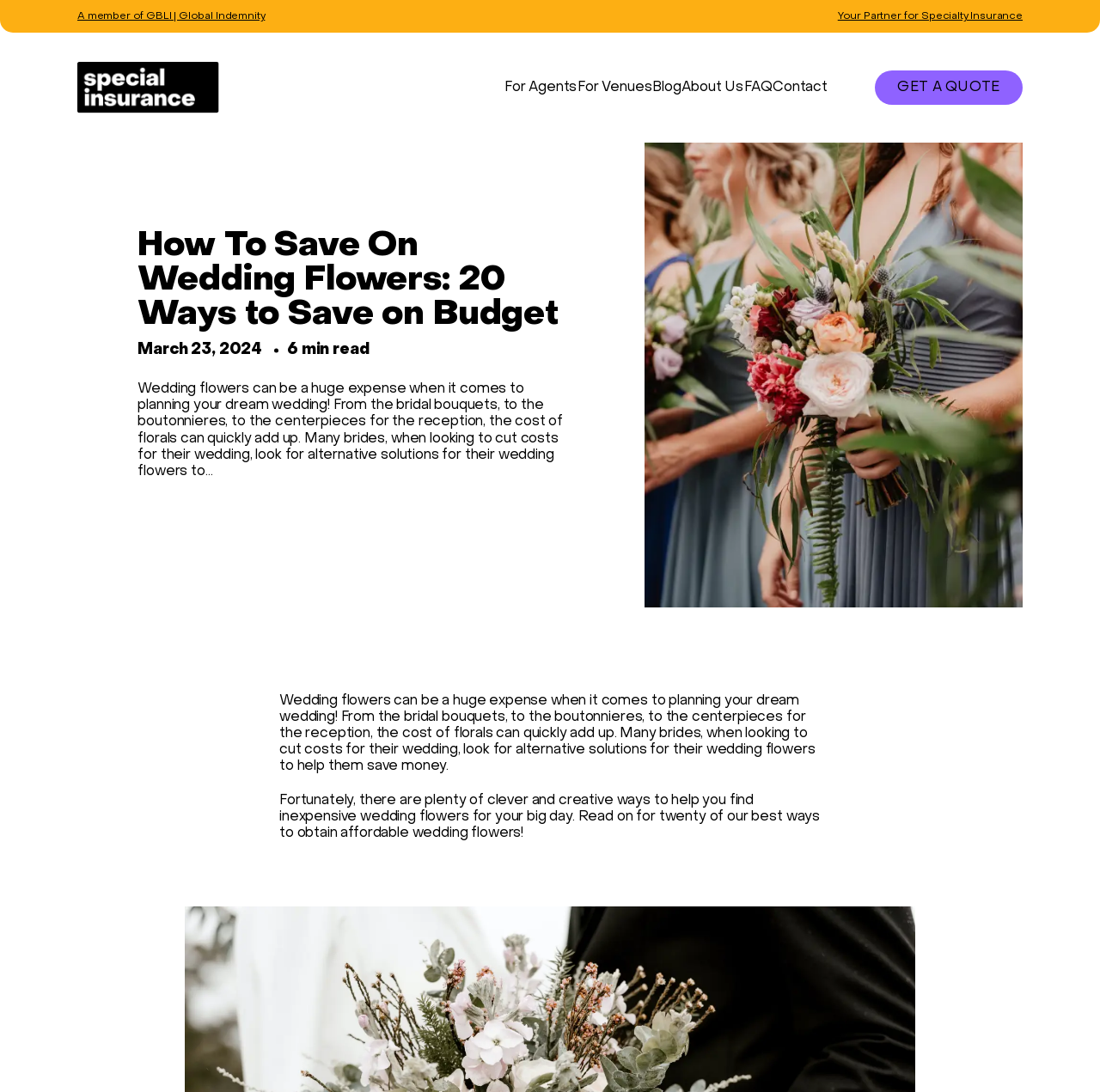Use a single word or phrase to answer the following:
What is the estimated time to read this article?

6 min